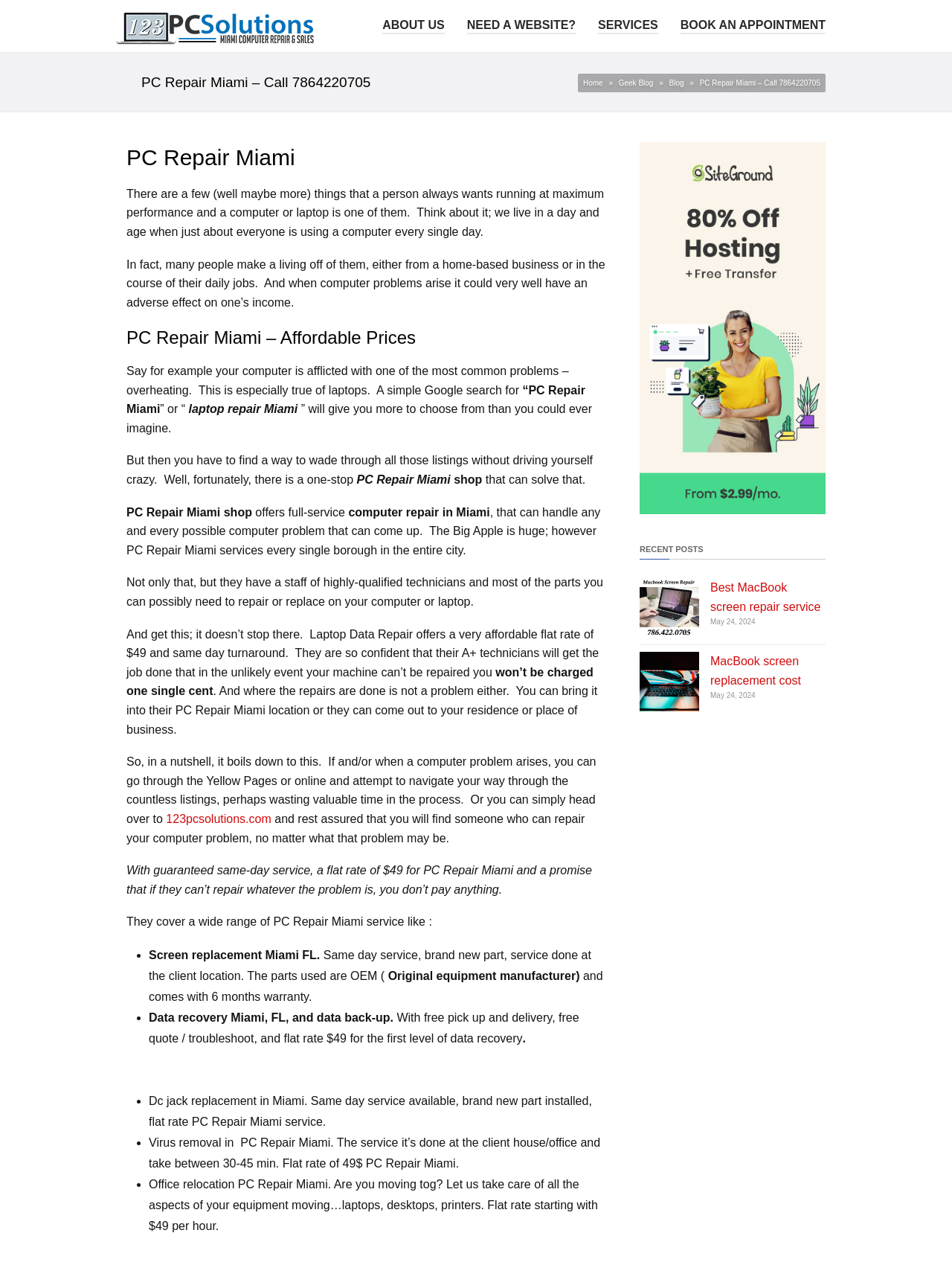Locate the UI element described by Need a Website? in the provided webpage screenshot. Return the bounding box coordinates in the format (top-left x, top-left y, bottom-right x, bottom-right y), ensuring all values are between 0 and 1.

[0.49, 0.009, 0.605, 0.027]